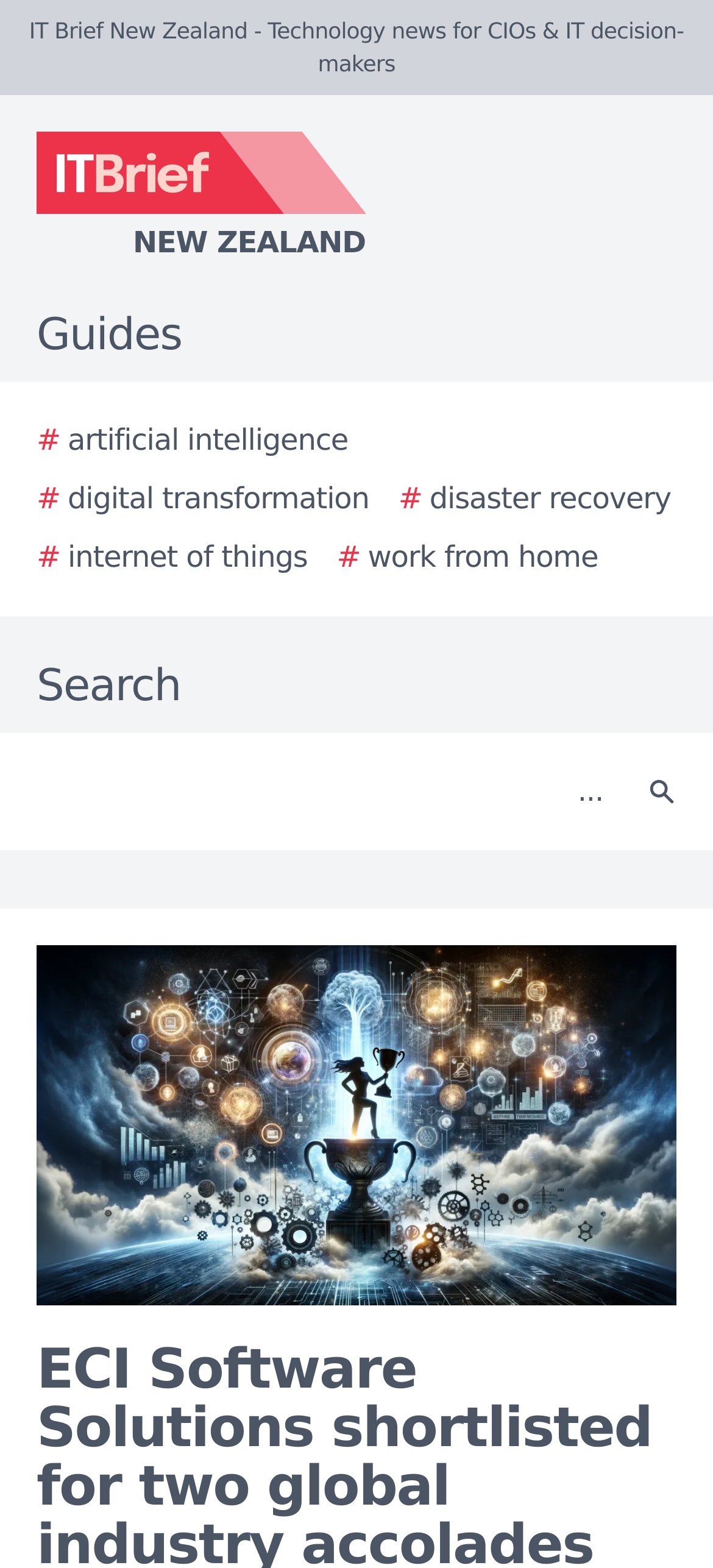Please specify the bounding box coordinates of the clickable section necessary to execute the following command: "View the story image".

[0.051, 0.603, 0.949, 0.833]